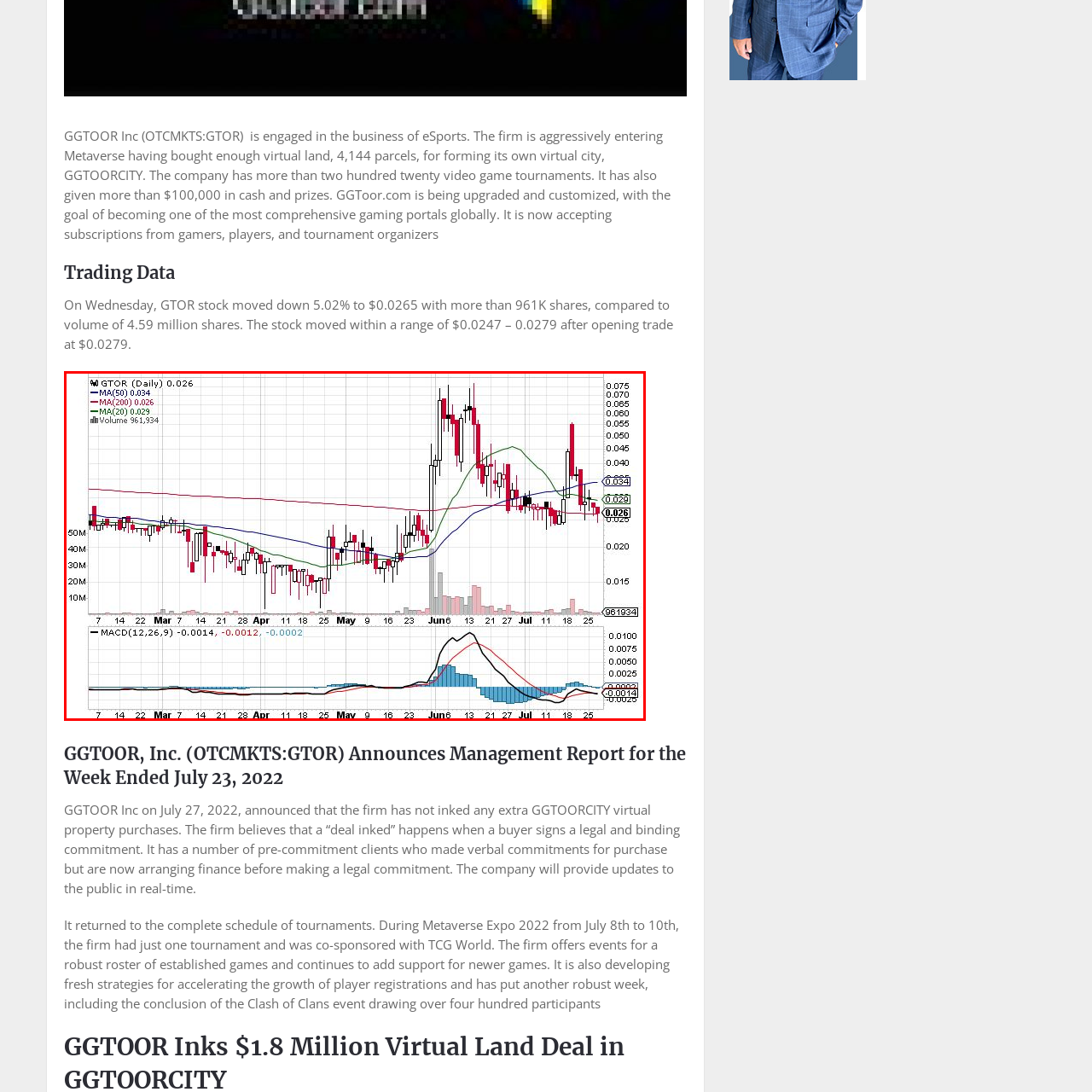Generate an in-depth caption for the image segment highlighted with a red box.

The image displays a stock chart for GGTOOR Inc (OTCMKTS:GTOR), illustrating the company's daily trading performance. It includes key indicators such as moving averages (MA50 in red and MA200 in blue), which help in analyzing the stock's trend over time. The price of GTOR is shown at $0.026, indicating a recent decline. The chart also features a volume bar, which shows trading activity, with the latest volume recorded at 961,934 shares. Below the price chart, the MACD (Moving Average Convergence Divergence) indicator provides additional insight into market momentum with its recent values. This detailed representation of GTOR’s trading data reflects the company's performance, capturing significant fluctuations and trends in its stock price evident during the month before July 2022.